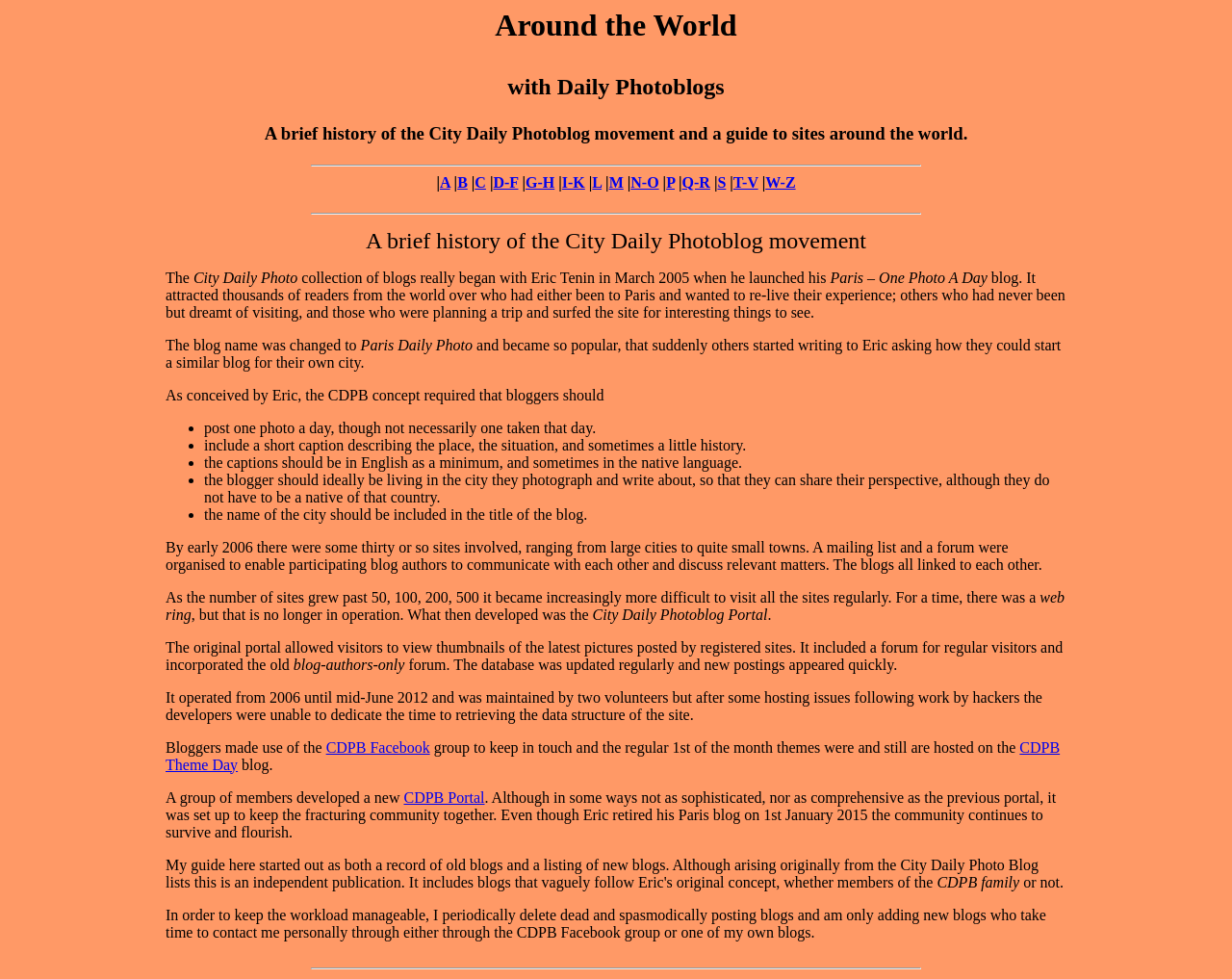Examine the screenshot and answer the question in as much detail as possible: Why was the original City Daily Photoblog Portal shut down?

The original City Daily Photoblog Portal was shut down due to hosting issues following work by hackers, which made it difficult for the developers to dedicate time to retrieving the data structure of the site.